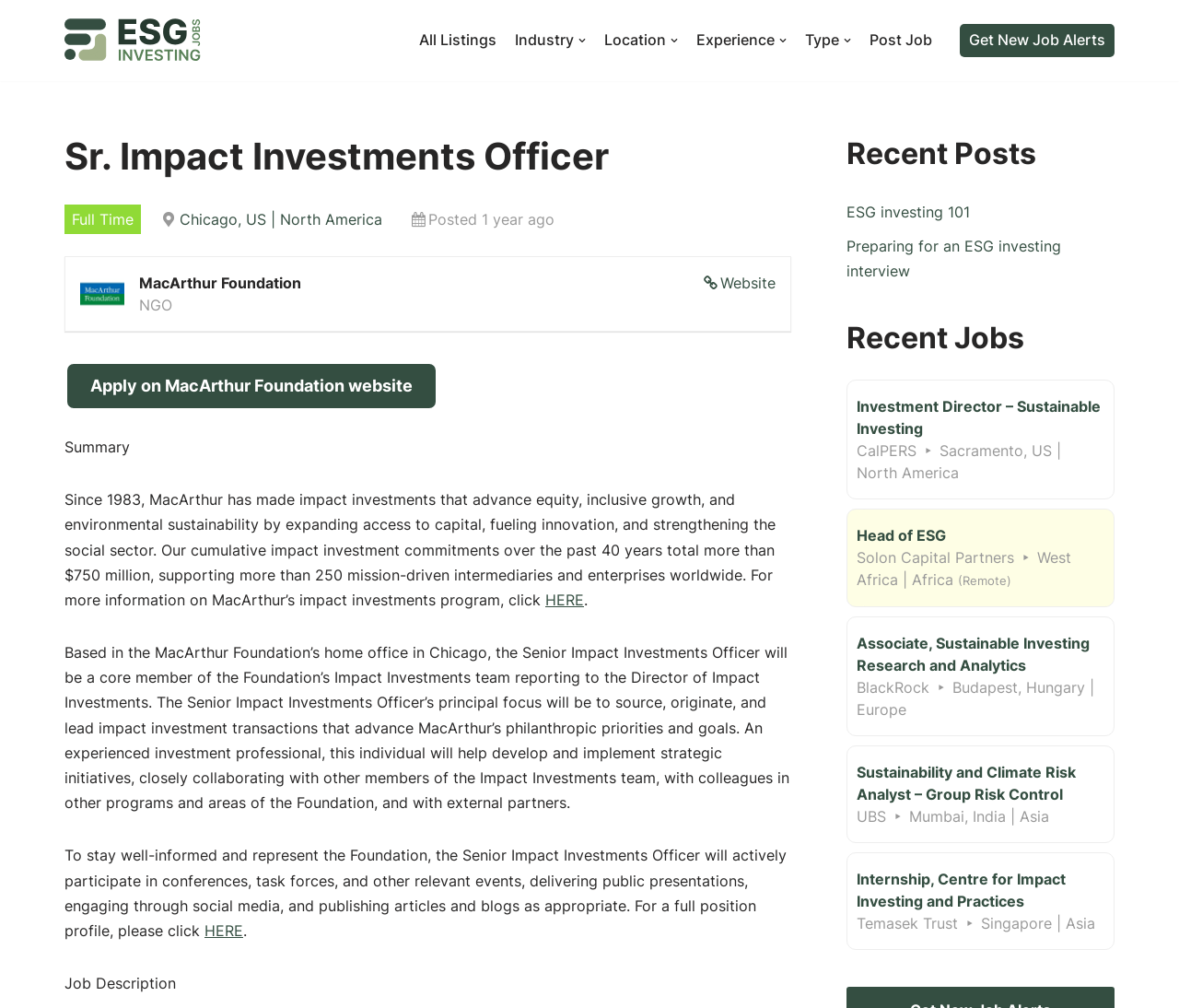What is the type of organization posting the job? Using the information from the screenshot, answer with a single word or phrase.

NGO